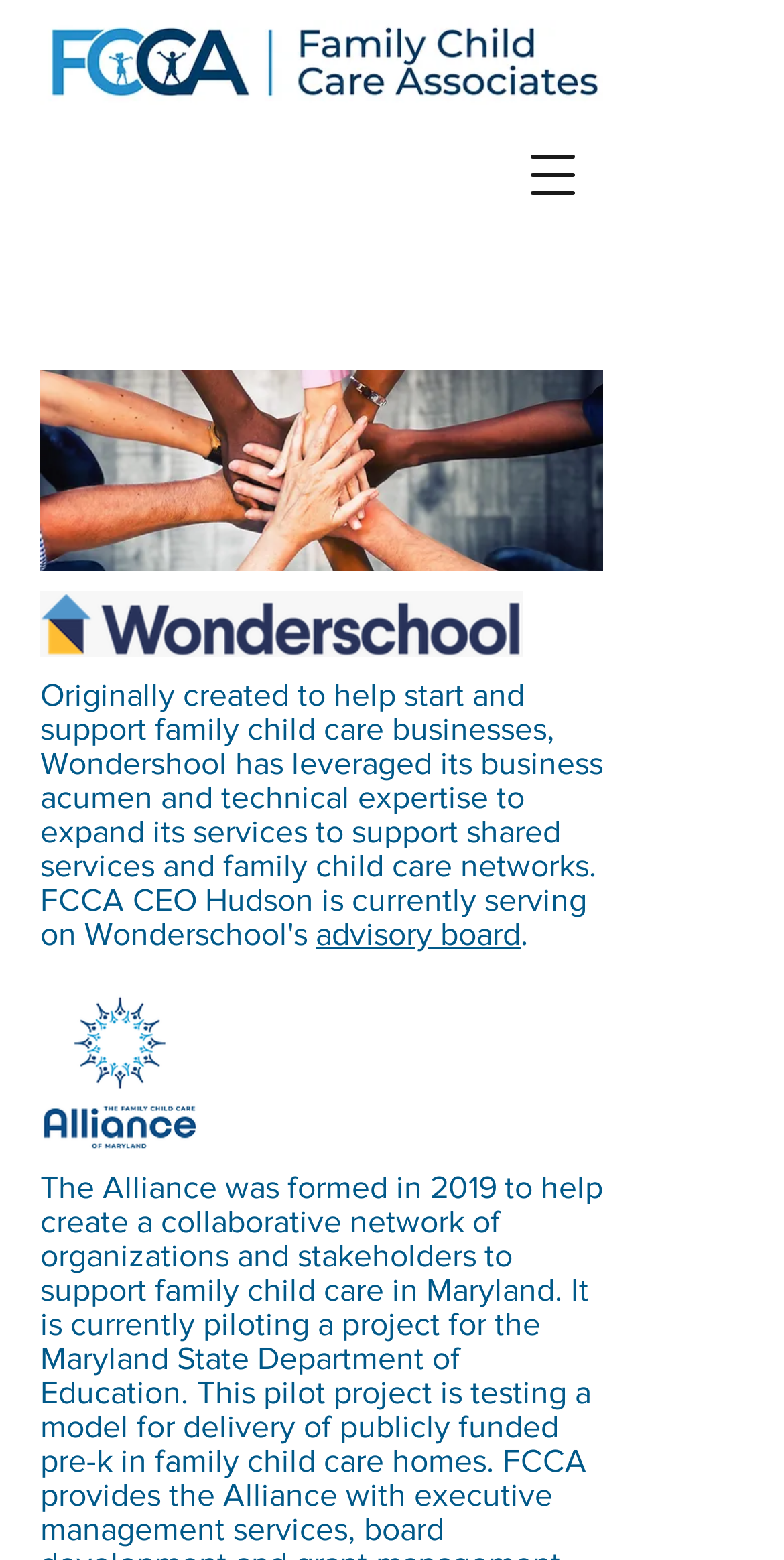What is the purpose of the button with the text 'Open navigation menu'?
Based on the visual content, answer with a single word or a brief phrase.

To open navigation menu